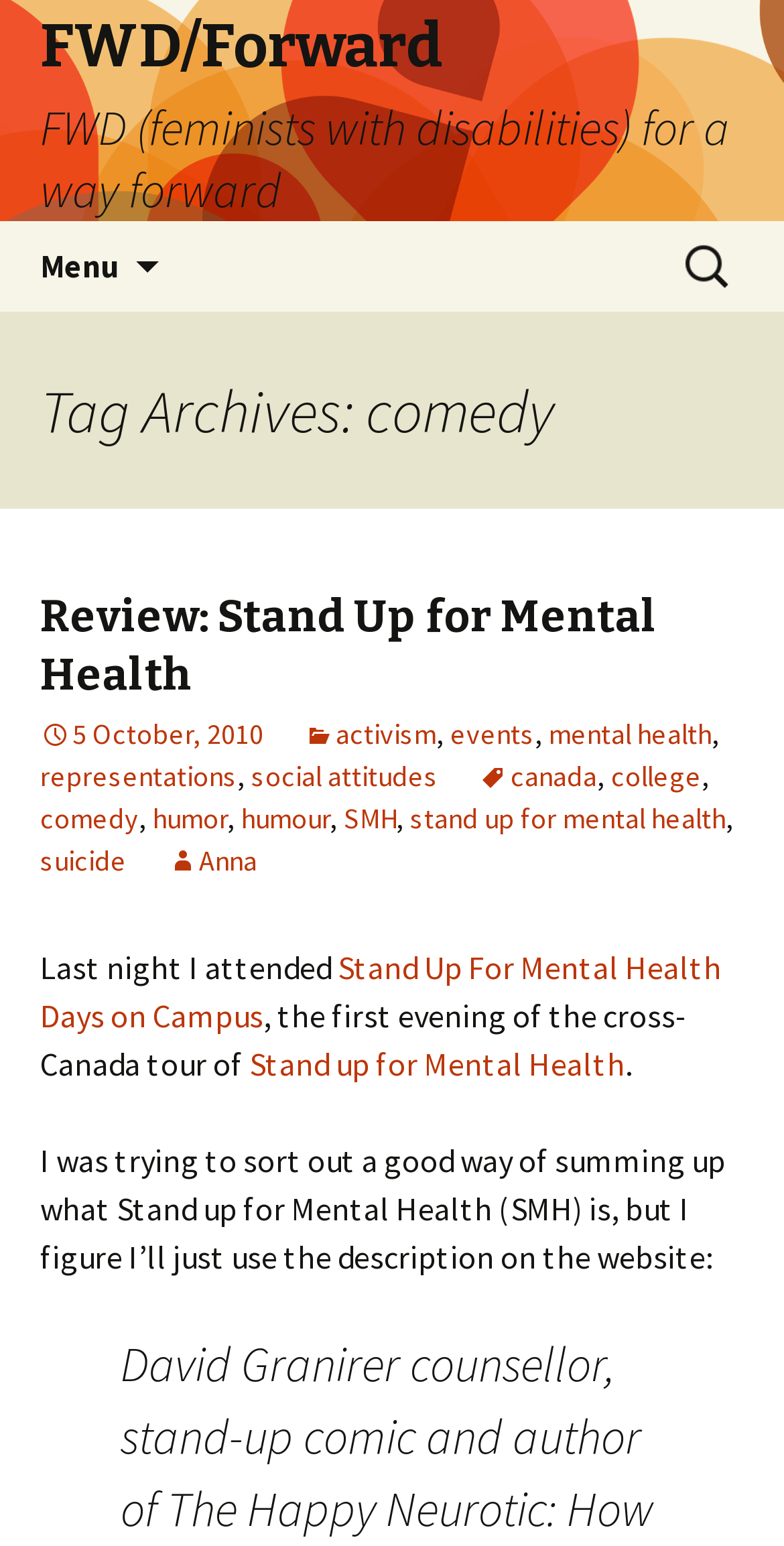Please identify the bounding box coordinates of the clickable element to fulfill the following instruction: "Read the review of Stand Up for Mental Health". The coordinates should be four float numbers between 0 and 1, i.e., [left, top, right, bottom].

[0.051, 0.381, 0.838, 0.453]